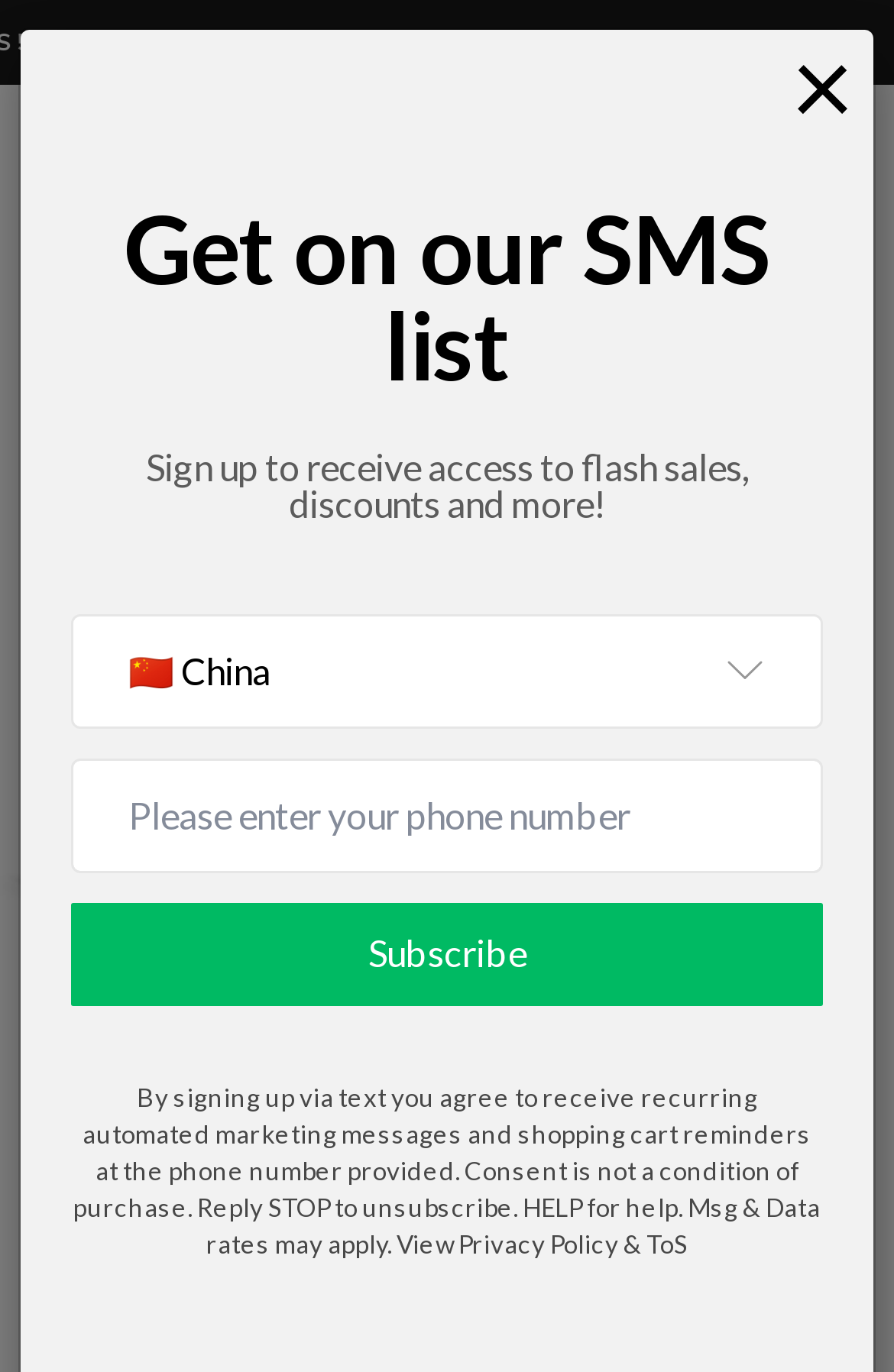Please identify the bounding box coordinates of where to click in order to follow the instruction: "Open navigation menu".

[0.051, 0.097, 0.108, 0.134]